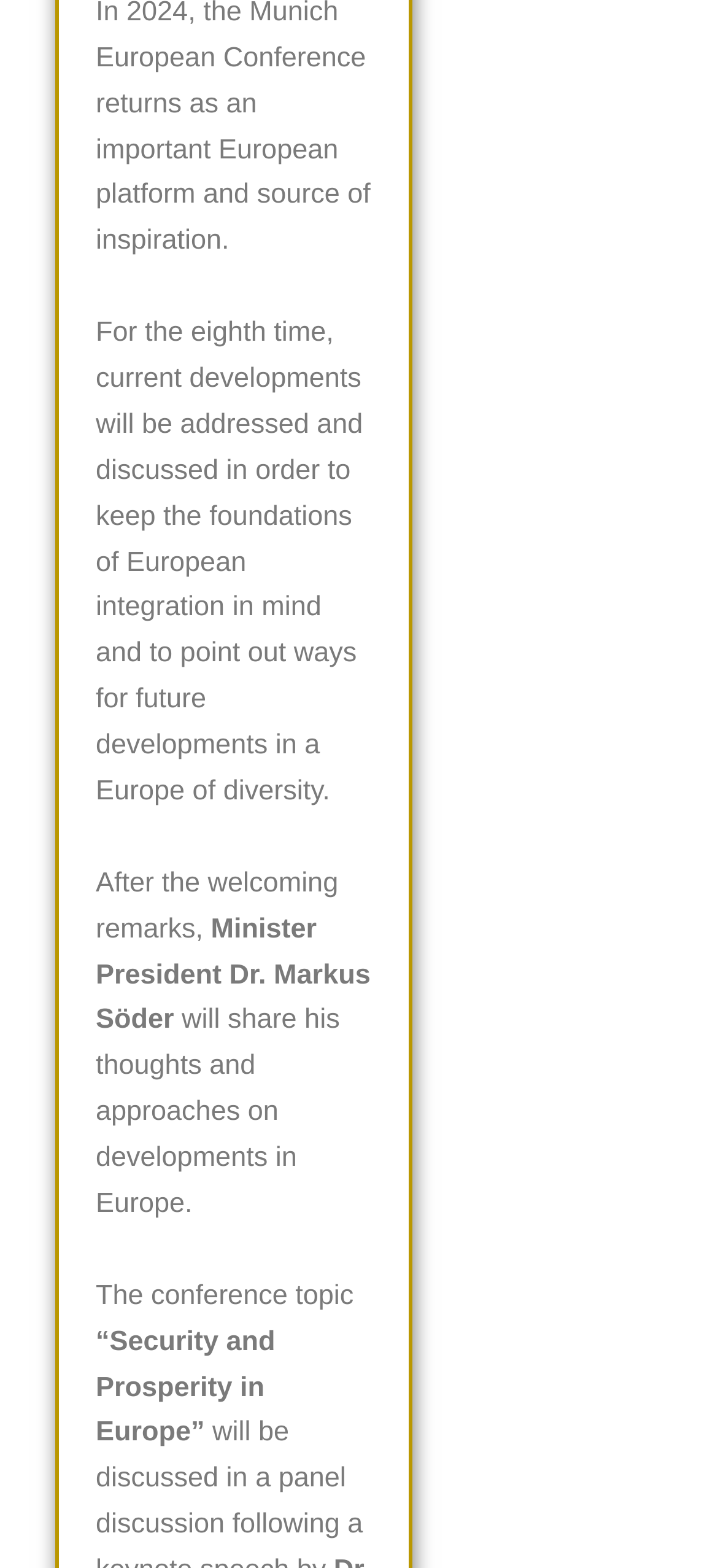Identify the bounding box for the described UI element: "Alle akzeptieren".

[0.173, 0.761, 0.545, 0.809]